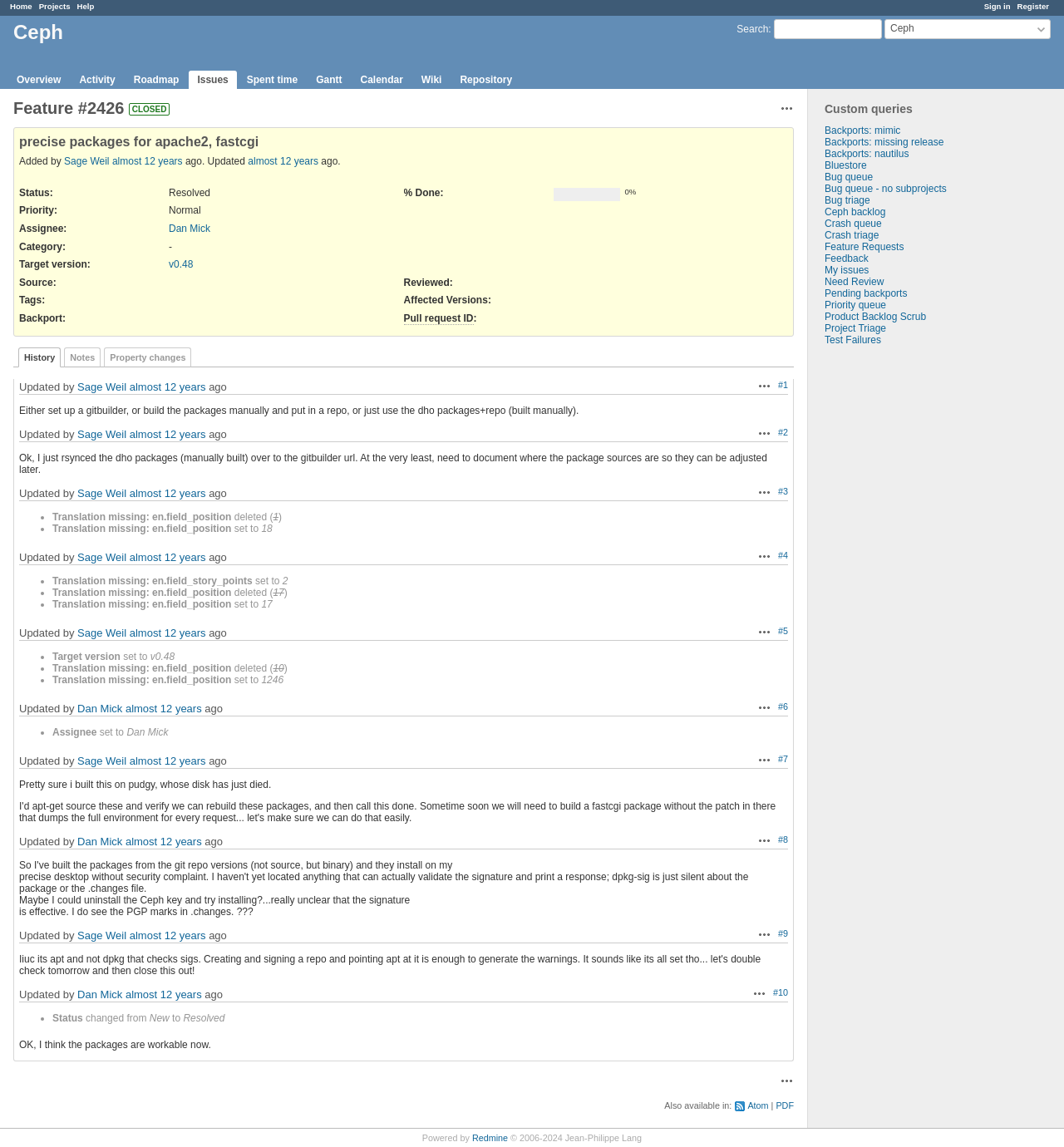Identify the bounding box coordinates of the HTML element based on this description: "Wiki".

[0.388, 0.061, 0.423, 0.077]